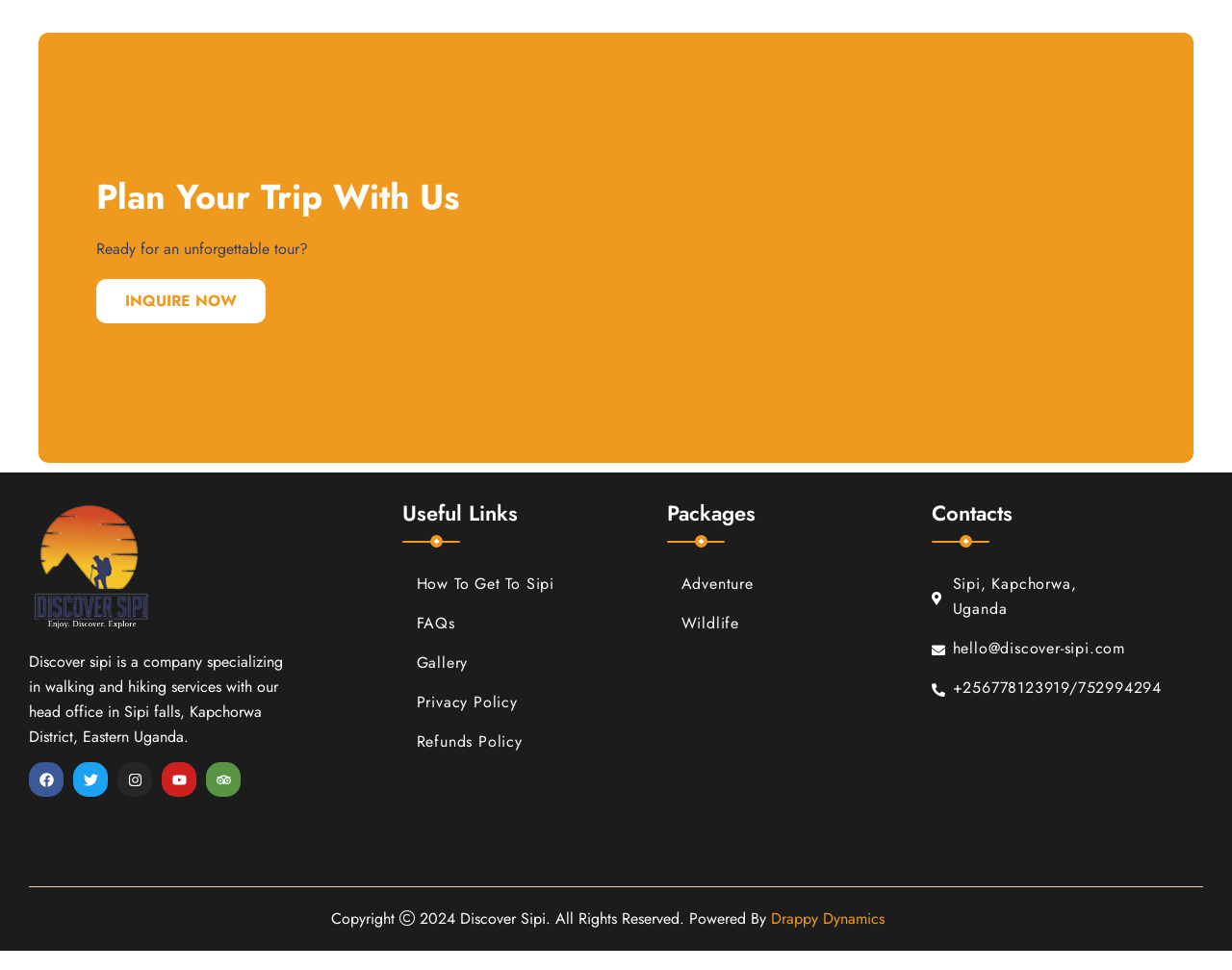Please determine the bounding box coordinates for the UI element described here. Use the format (top-left x, top-left y, bottom-right x, bottom-right y) with values bounded between 0 and 1: alt="Home"

None